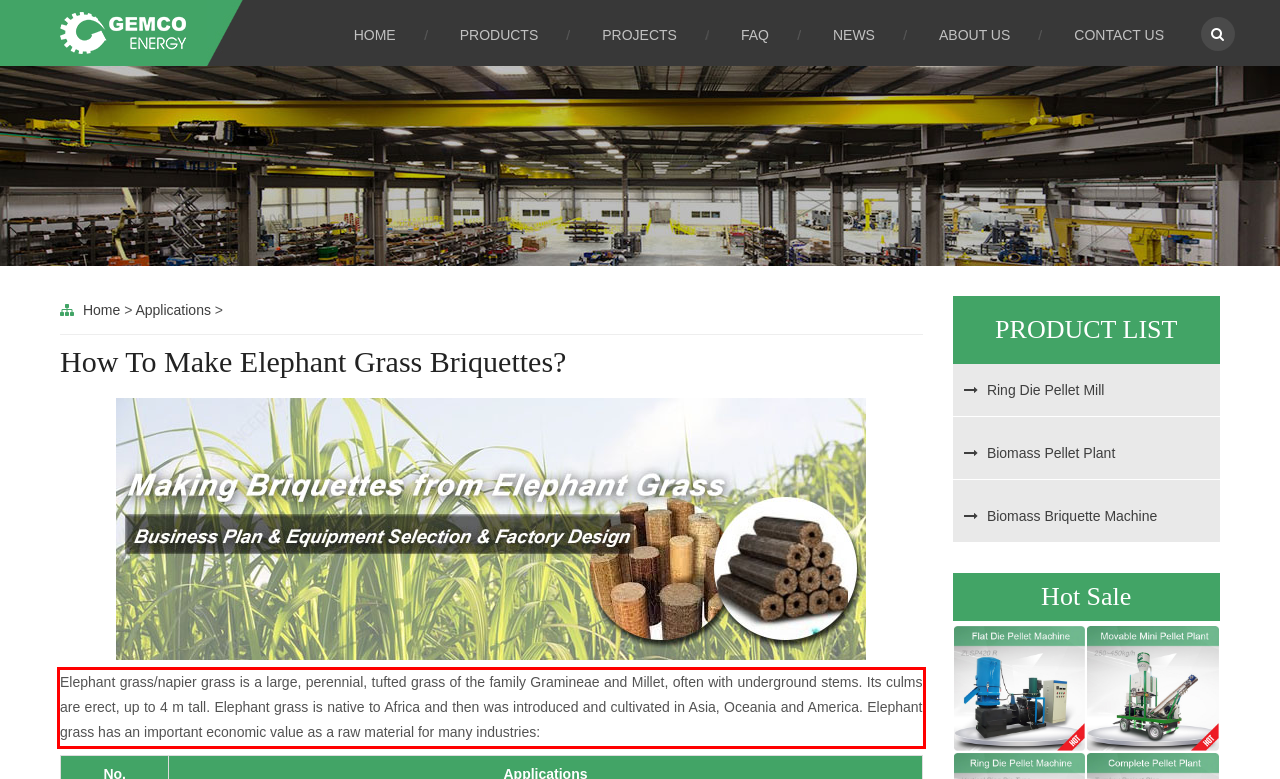Please identify the text within the red rectangular bounding box in the provided webpage screenshot.

Elephant grass/napier grass is a large, perennial, tufted grass of the family Gramineae and Millet, often with underground stems. Its culms are erect, up to 4 m tall. Elephant grass is native to Africa and then was introduced and cultivated in Asia, Oceania and America. Elephant grass has an important economic value as a raw material for many industries: